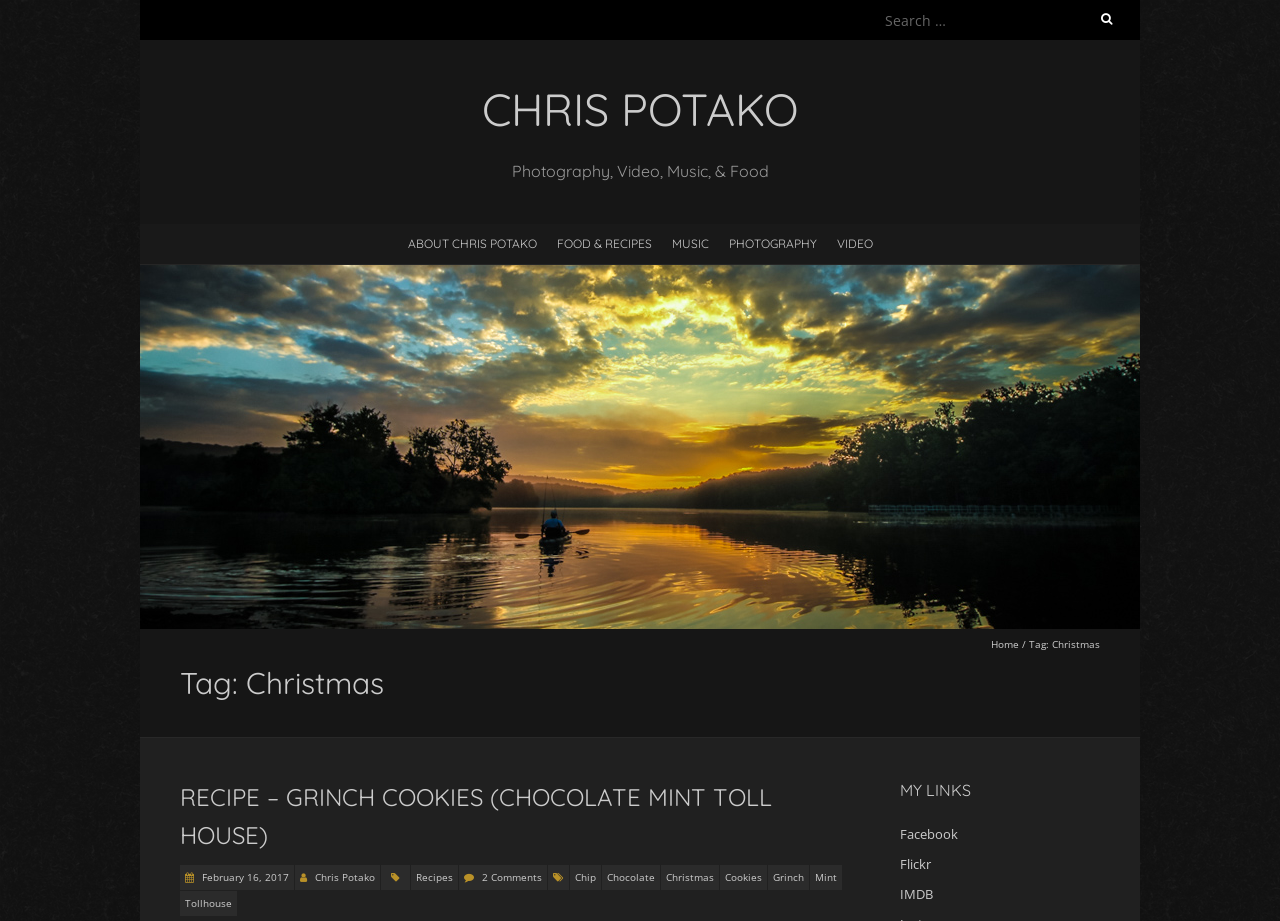Write an exhaustive caption that covers the webpage's main aspects.

The webpage is titled "Christmas Archives - Chris Potako" and appears to be a personal blog or website. At the top, there is a search bar with a label "Search for:" and a search box. Below the search bar, the website's title "CHRIS POTAKO" is displayed prominently, followed by a tagline "Photography, Video, Music, & Food".

The main navigation menu is located below the tagline, with links to "ABOUT CHRIS POTAKO", "FOOD & RECIPES", "MUSIC", "PHOTOGRAPHY", and "VIDEO". 

On the right side of the page, there is a section with a heading "Tag: Christmas", which suggests that the page is displaying content related to Christmas. Below this heading, there is a recipe post titled "RECIPE – GRINCH COOKIES (CHOCOLATE MINT TOLL HOUSE)" with a link to the full recipe. The post is dated "February 16, 2017" and has comments from users "Chris Potako" and "Chip".

The page also displays a list of categories and tags related to the recipe post, including "Recipes", "Chip", "Chocolate", "Christmas", "Cookies", "Grinch", "Mint", and "Tollhouse". 

At the bottom of the page, there is a section titled "MY LINKS" with links to the website owner's social media profiles on Facebook, Flickr, and IMDB.